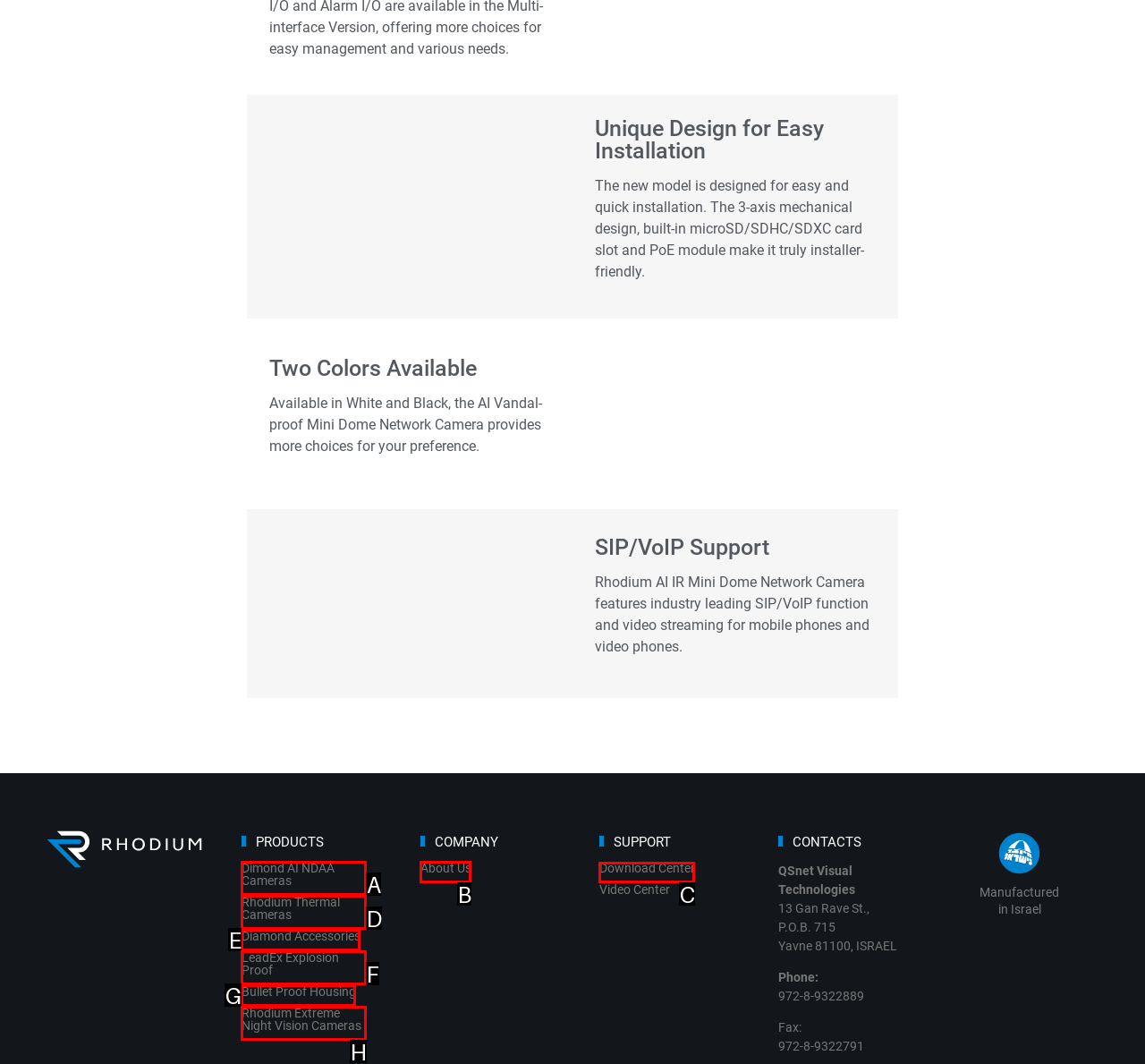Tell me which element should be clicked to achieve the following objective: Click on the 'Download Center' link
Reply with the letter of the correct option from the displayed choices.

C